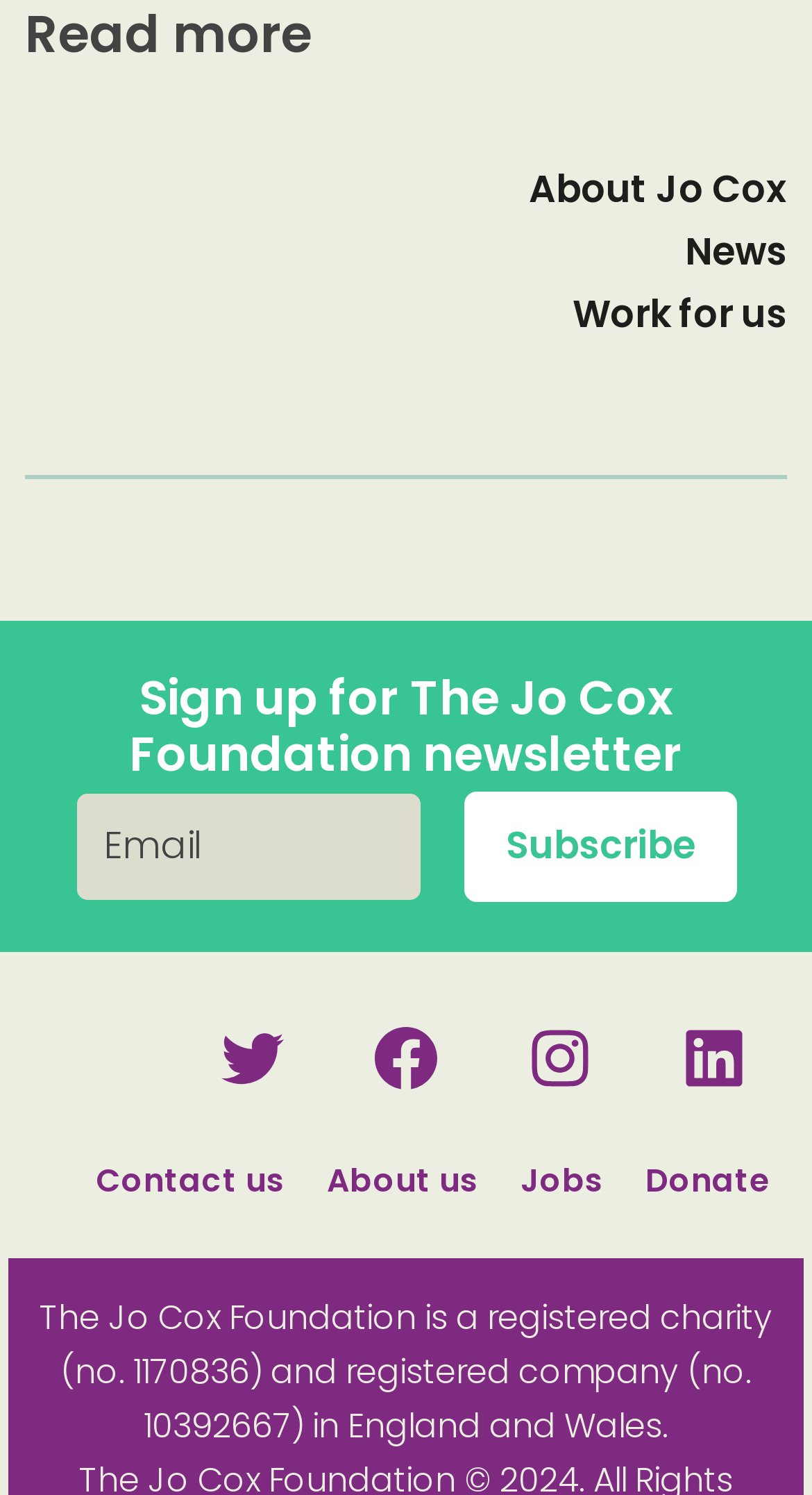Determine the bounding box coordinates of the clickable element necessary to fulfill the instruction: "Visit About Jo Cox page". Provide the coordinates as four float numbers within the 0 to 1 range, i.e., [left, top, right, bottom].

[0.651, 0.109, 0.969, 0.144]